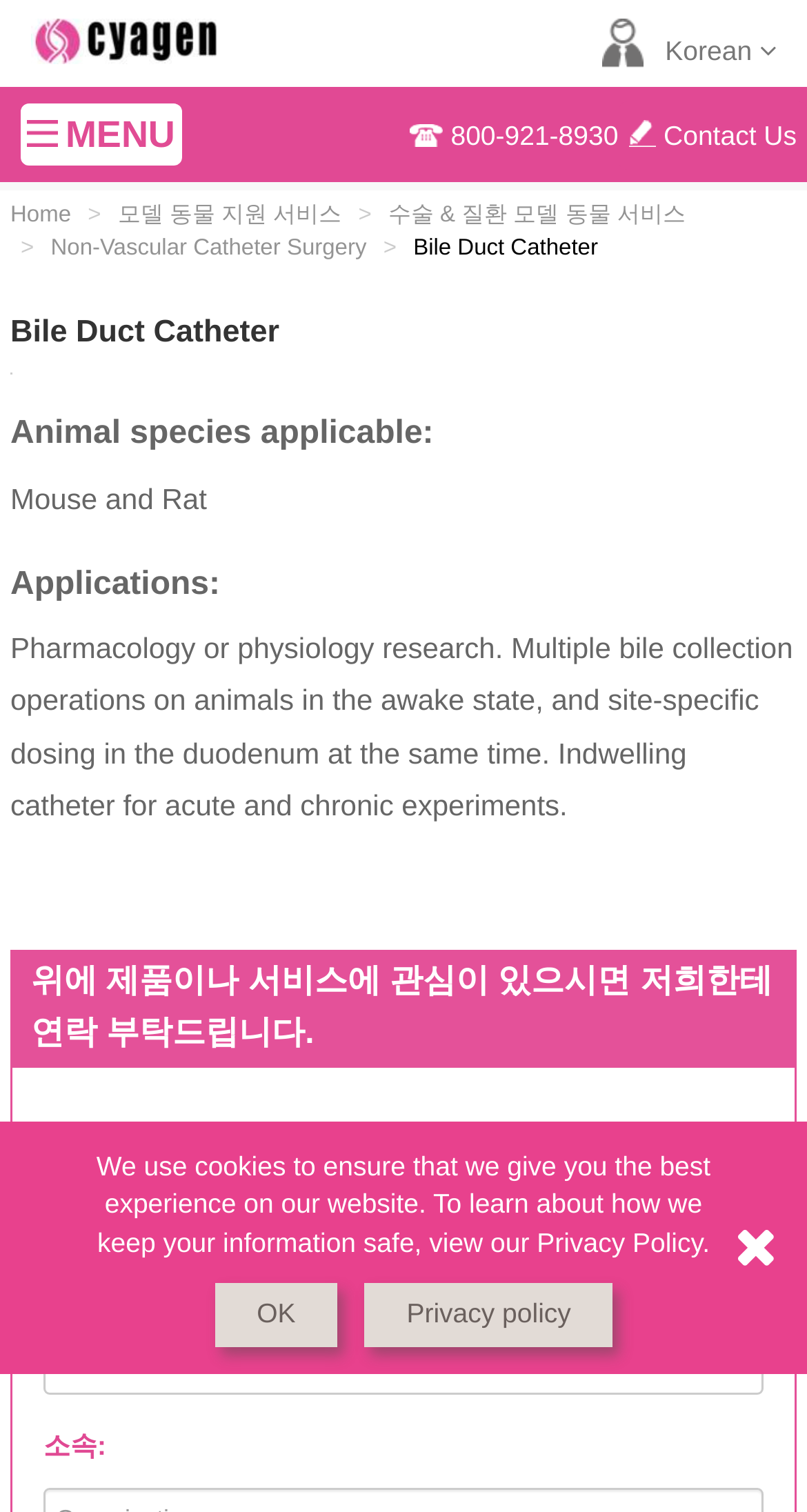Find the bounding box coordinates of the clickable element required to execute the following instruction: "Check Terms & Conditions". Provide the coordinates as four float numbers between 0 and 1, i.e., [left, top, right, bottom].

None